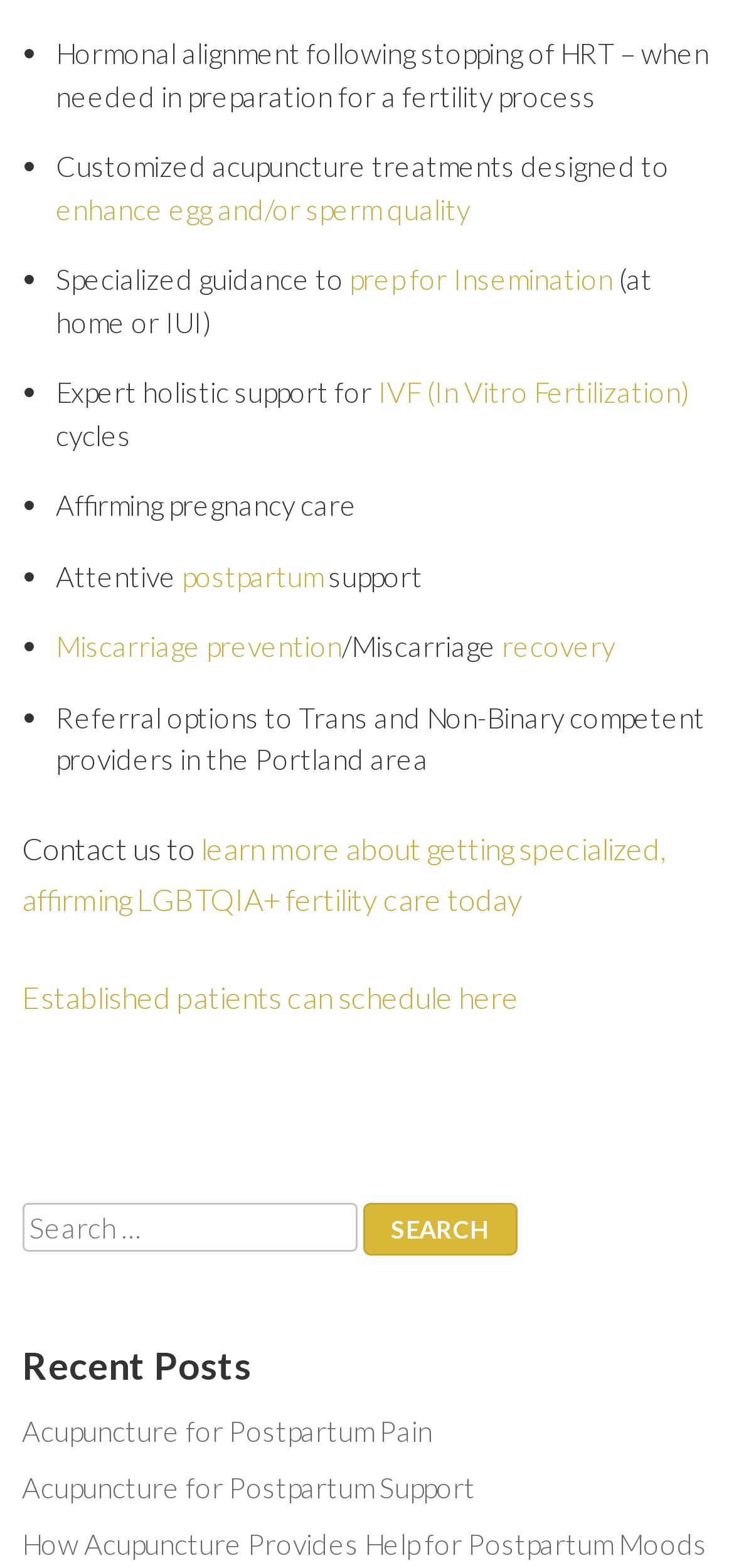Determine the coordinates of the bounding box that should be clicked to complete the instruction: "Search for something". The coordinates should be represented by four float numbers between 0 and 1: [left, top, right, bottom].

[0.494, 0.767, 0.704, 0.801]